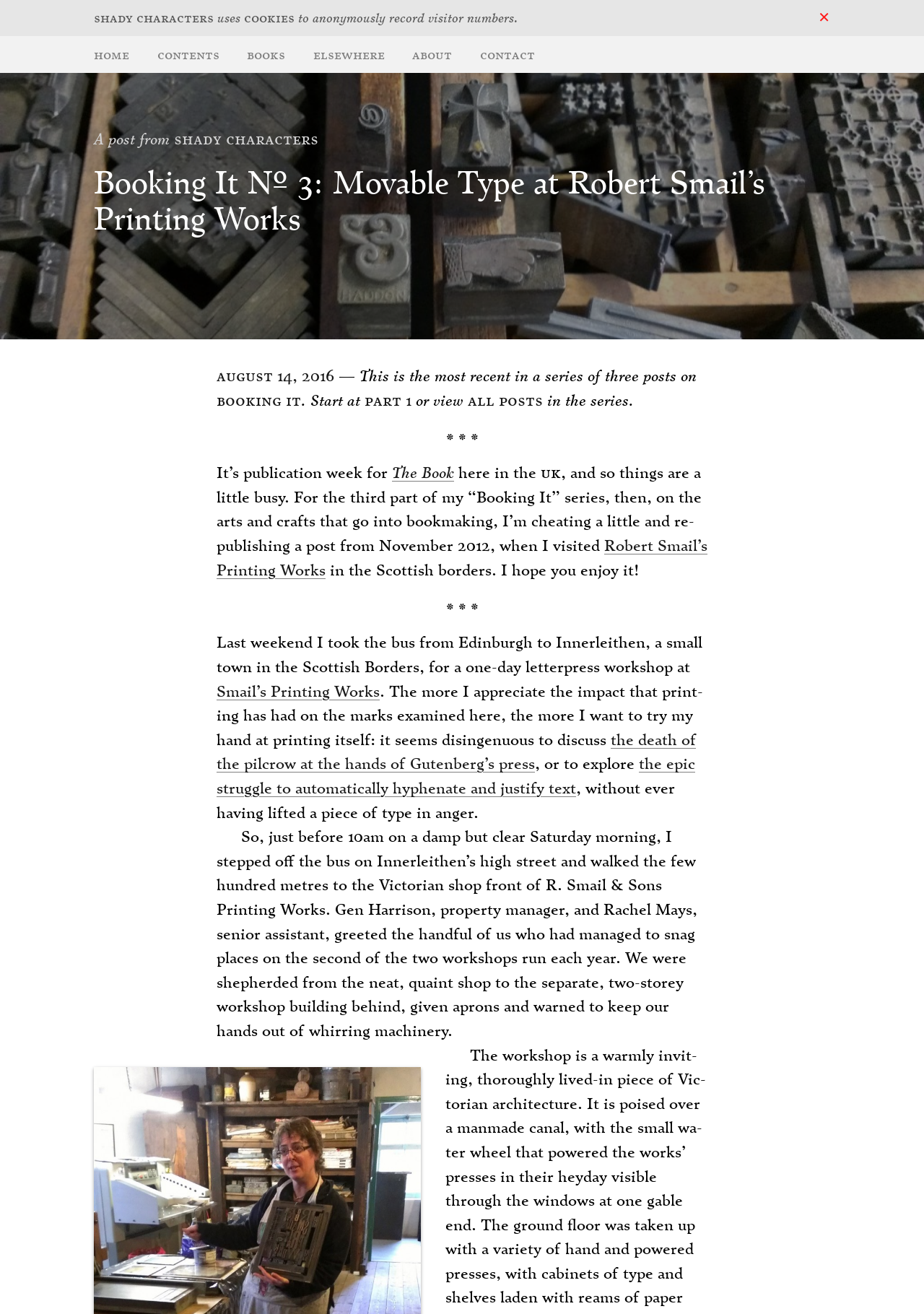What is the name of the book being published?
Please interpret the details in the image and answer the question thoroughly.

The question can be answered by looking at the text 'It’s publication week for The Book here in the UK, and so things are a little busy.' which indicates that 'The Book' is the name of the book being published.